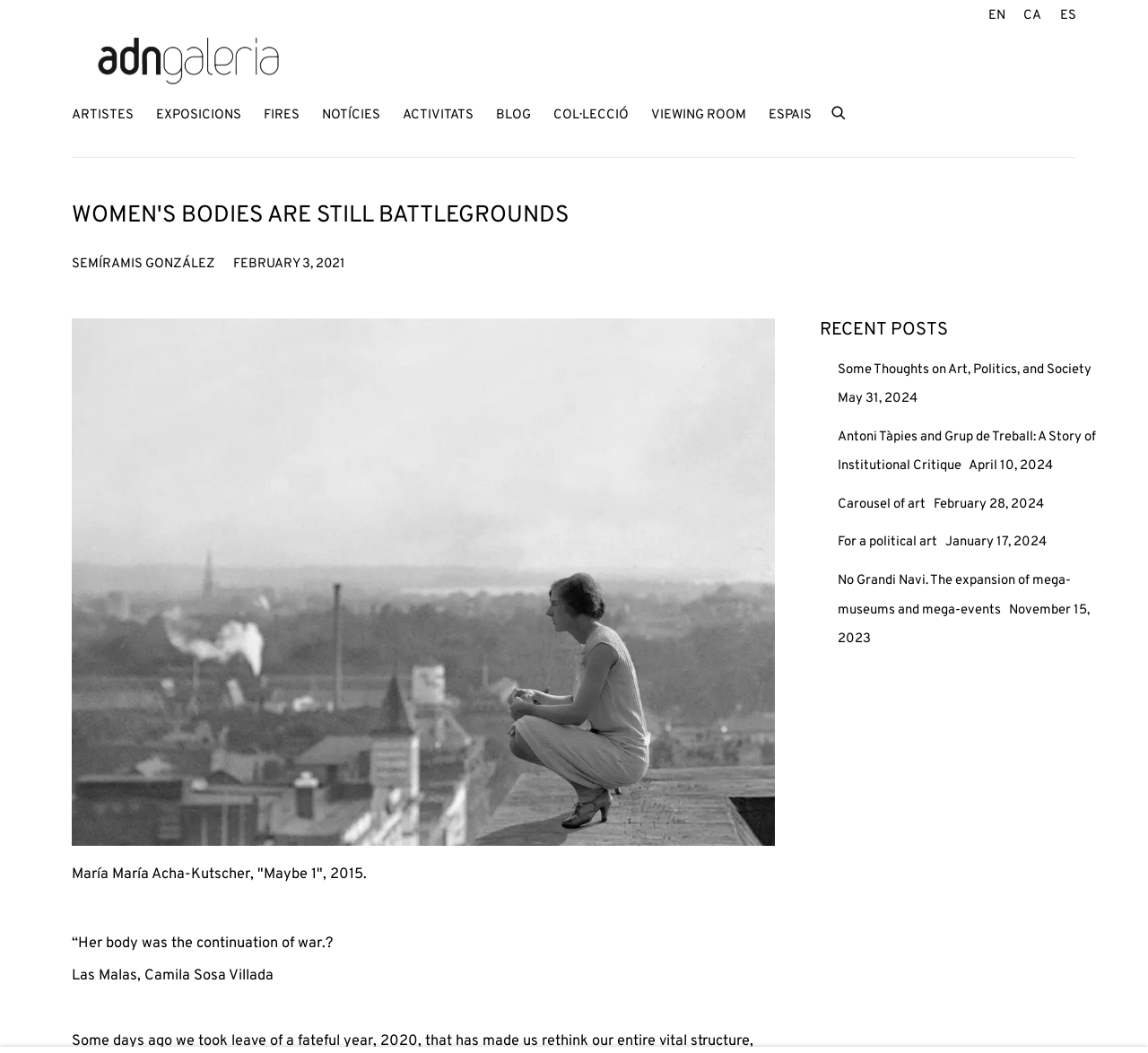Find the bounding box coordinates of the element's region that should be clicked in order to follow the given instruction: "Translate site to English". The coordinates should consist of four float numbers between 0 and 1, i.e., [left, top, right, bottom].

[0.861, 0.006, 0.876, 0.028]